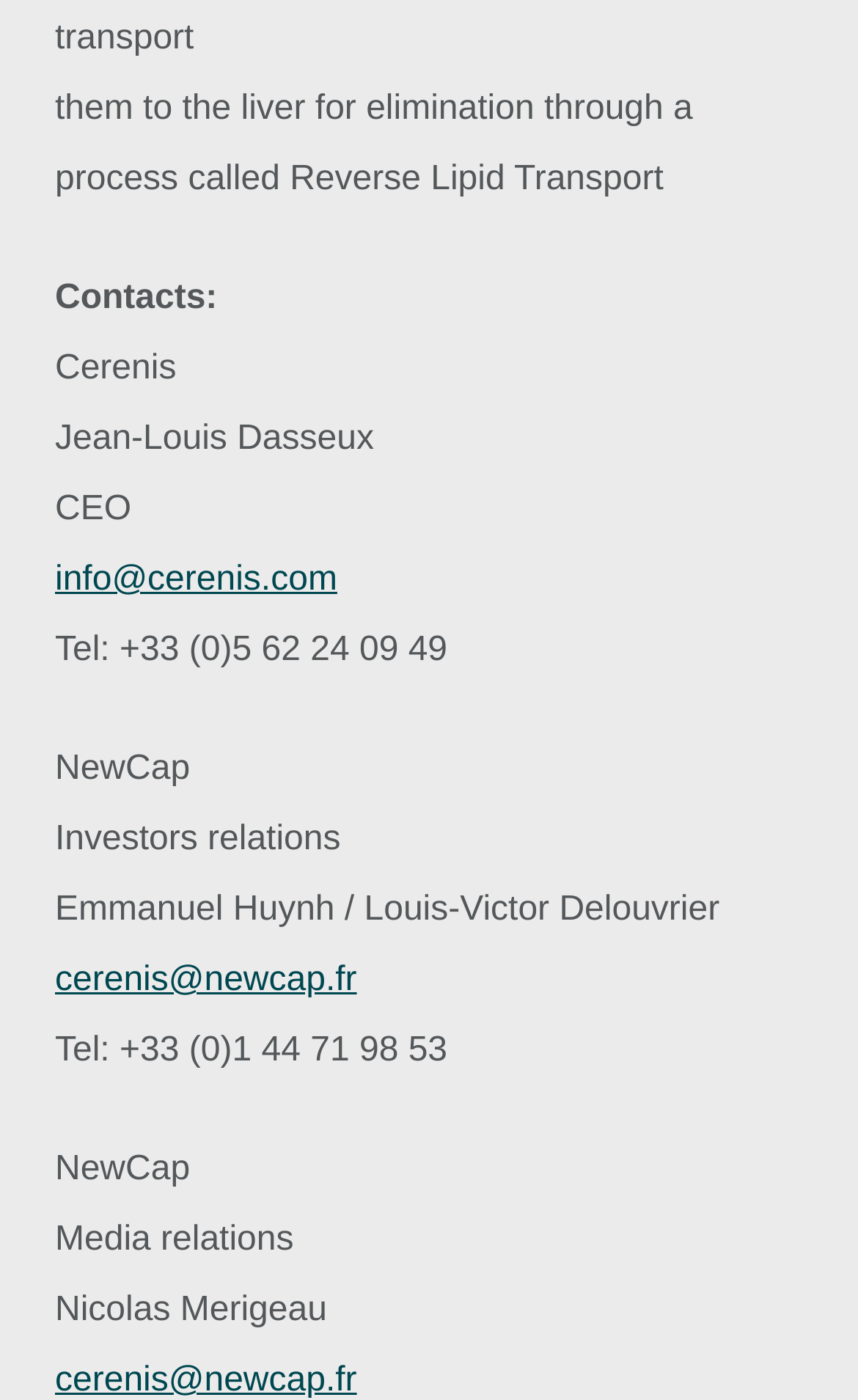Please provide a one-word or short phrase answer to the question:
What is the phone number for media relations?

+33 (0)1 44 71 98 53